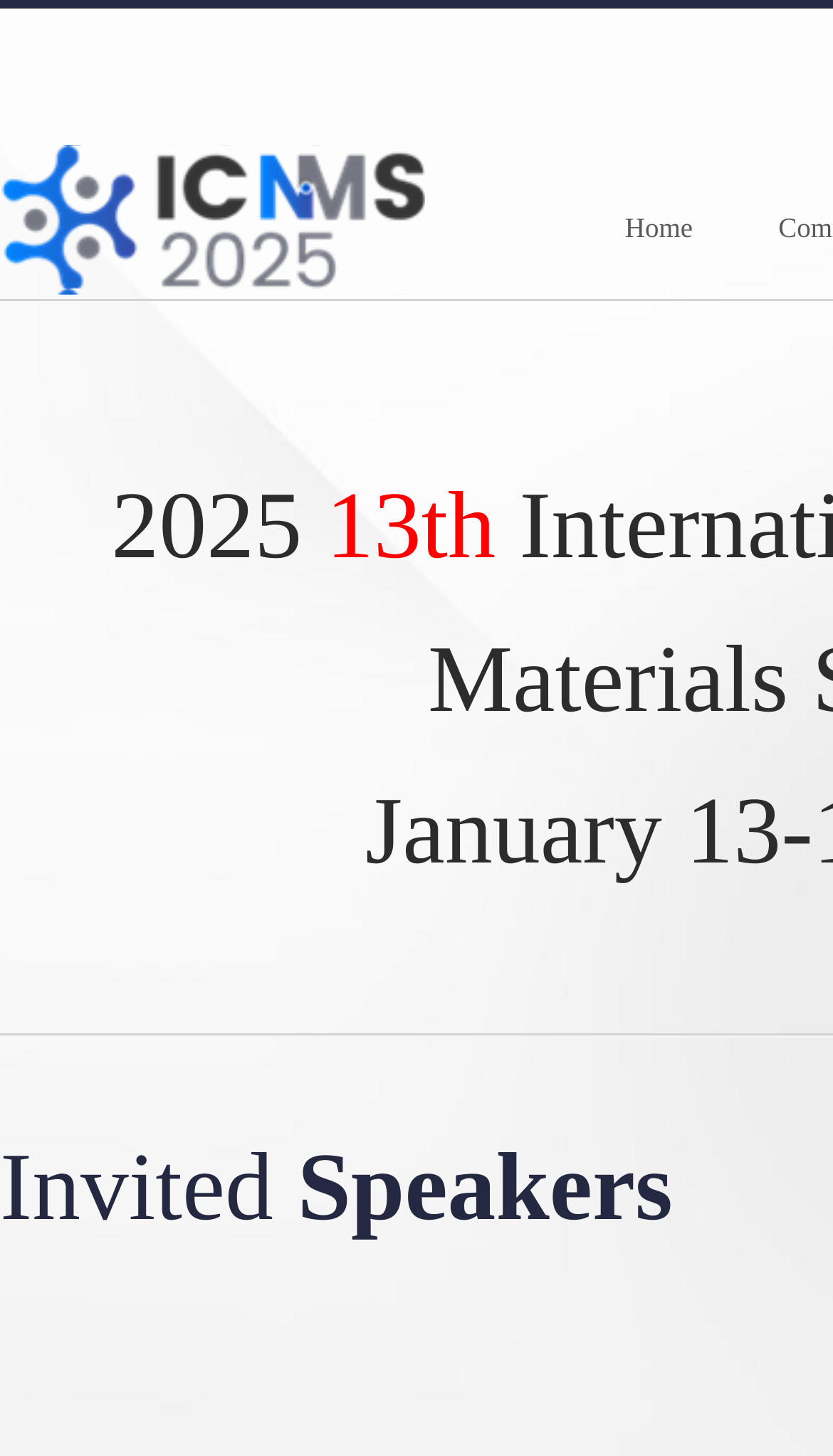Highlight the bounding box of the UI element that corresponds to this description: "parent_node: Home".

[0.0, 0.1, 0.51, 0.202]